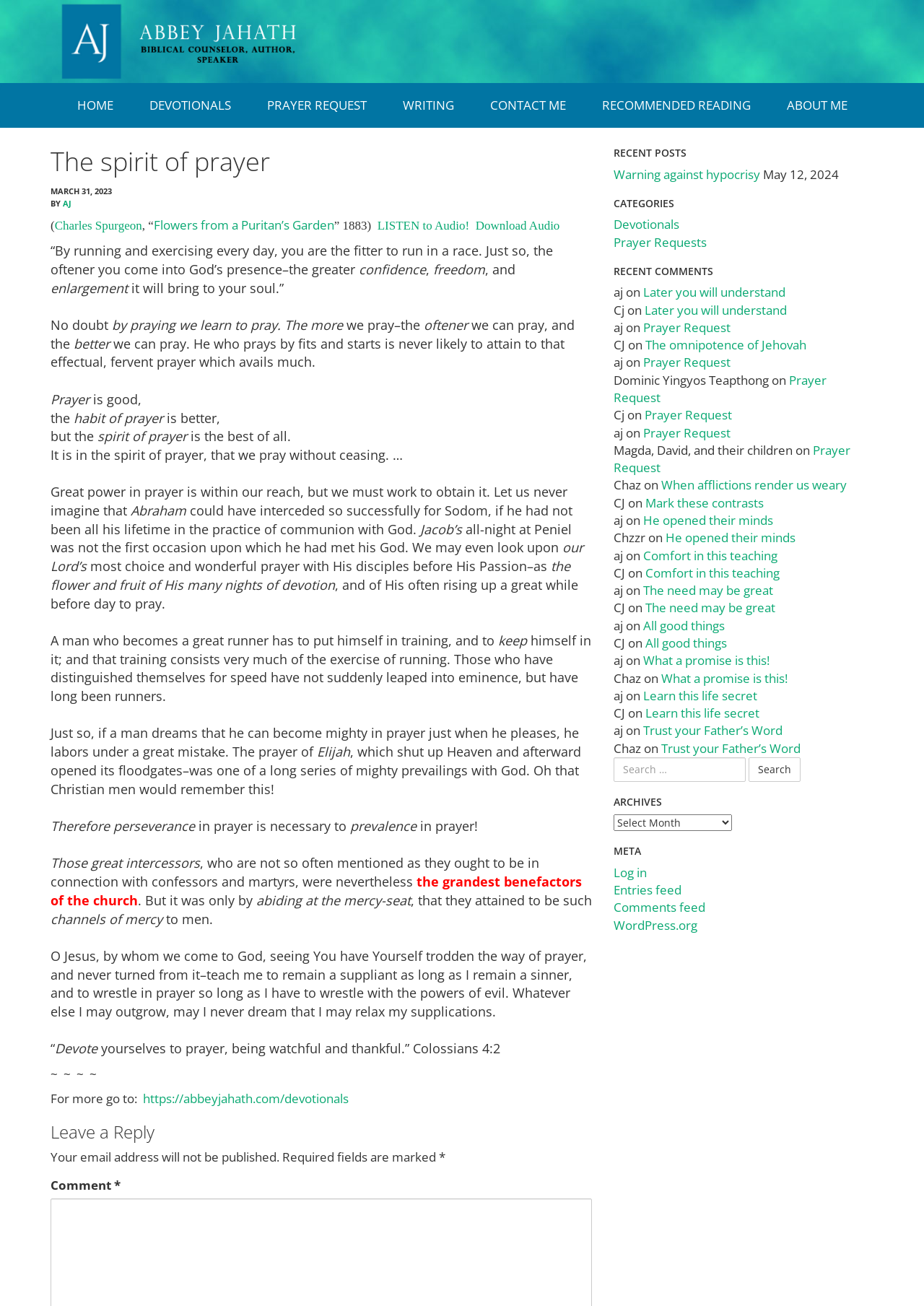Locate the bounding box coordinates of the element I should click to achieve the following instruction: "Click on HOME".

[0.071, 0.063, 0.134, 0.098]